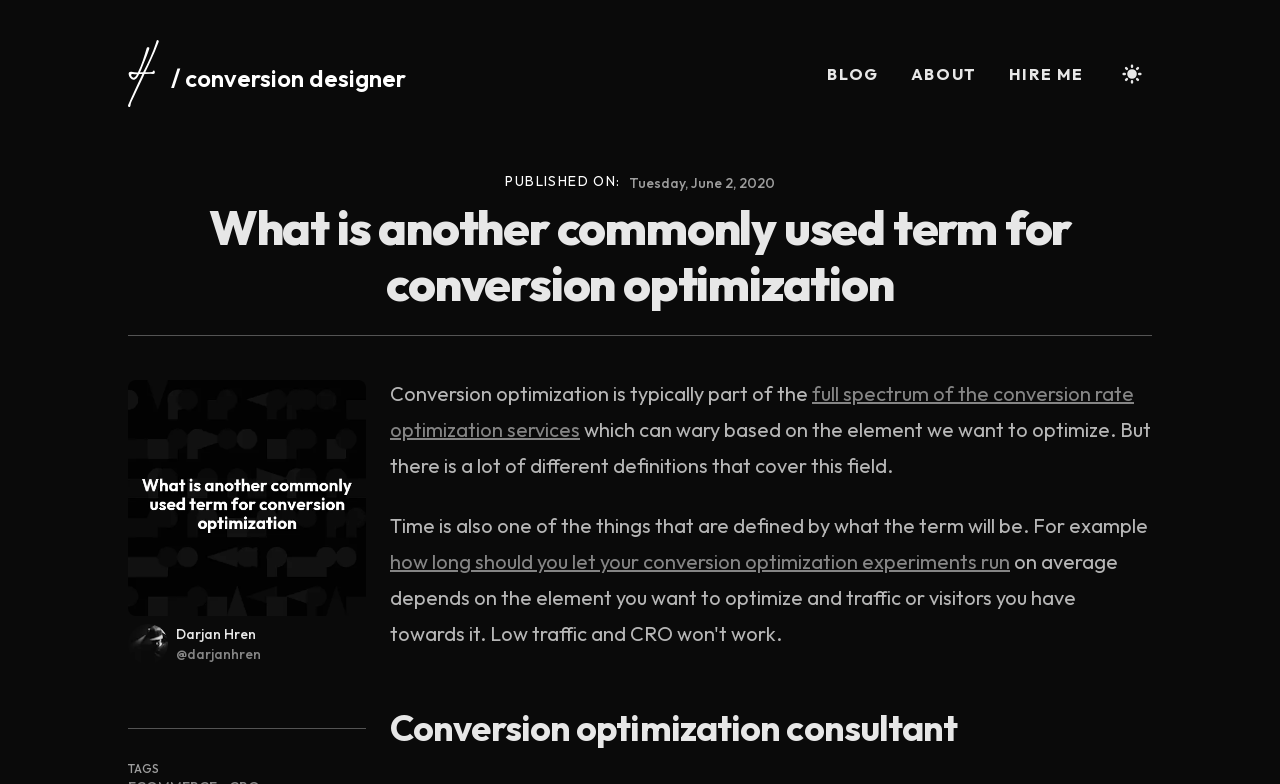Show me the bounding box coordinates of the clickable region to achieve the task as per the instruction: "Read about conversion rate optimization services".

[0.305, 0.486, 0.886, 0.564]